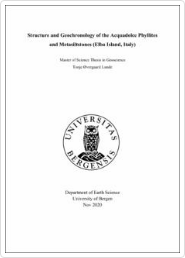Give a meticulous account of what the image depicts.

The image depicts the cover page of a master's thesis titled "Structure and Geochronology of the Acquadolce Phyllites and Metasiltstones (Elba Island, Italy)." Authored by Trine Margrethe Lunde, this work falls under the category of a master's thesis in the field of geosciences. The thesis is associated with the Department of Earth Science at the University of Bergen, Norway, and was completed in December 2020. The cover also features the university's emblem, reinforcing the academic credentials of the document.